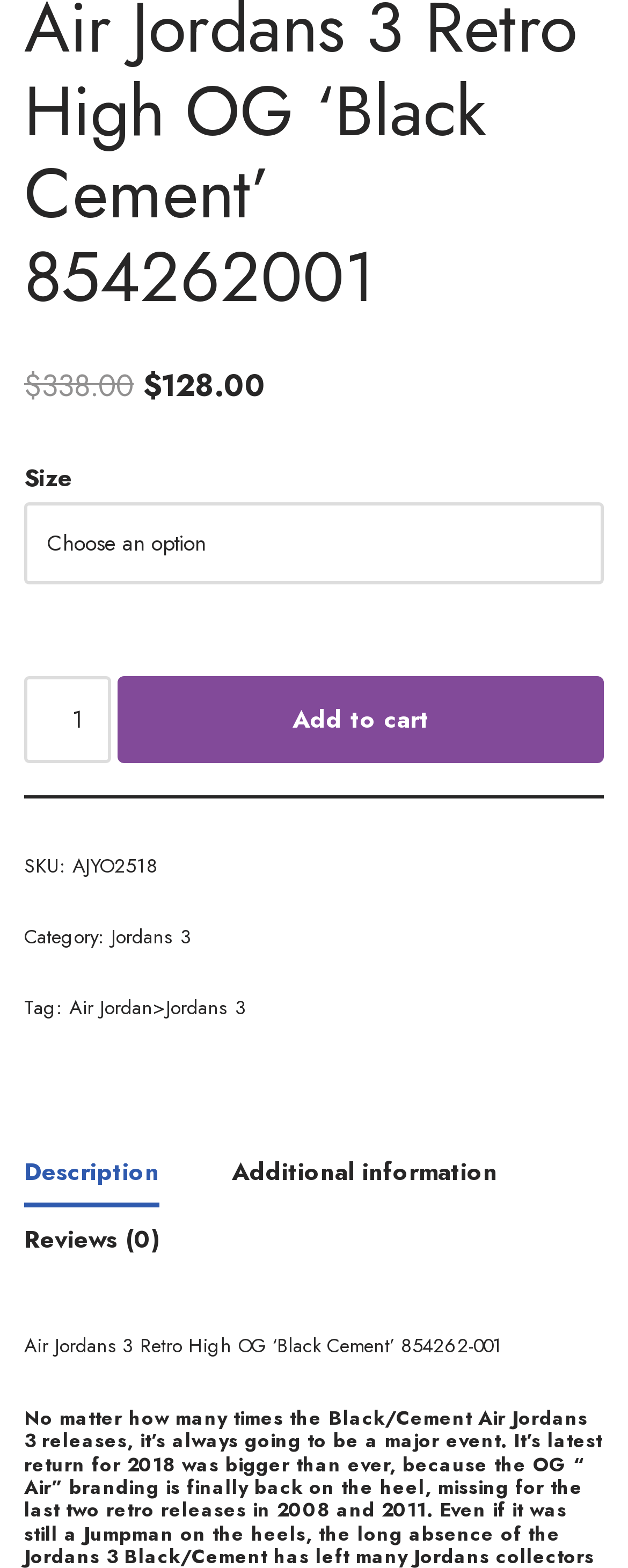Find the bounding box coordinates of the clickable element required to execute the following instruction: "Change product quantity". Provide the coordinates as four float numbers between 0 and 1, i.e., [left, top, right, bottom].

[0.038, 0.432, 0.178, 0.487]